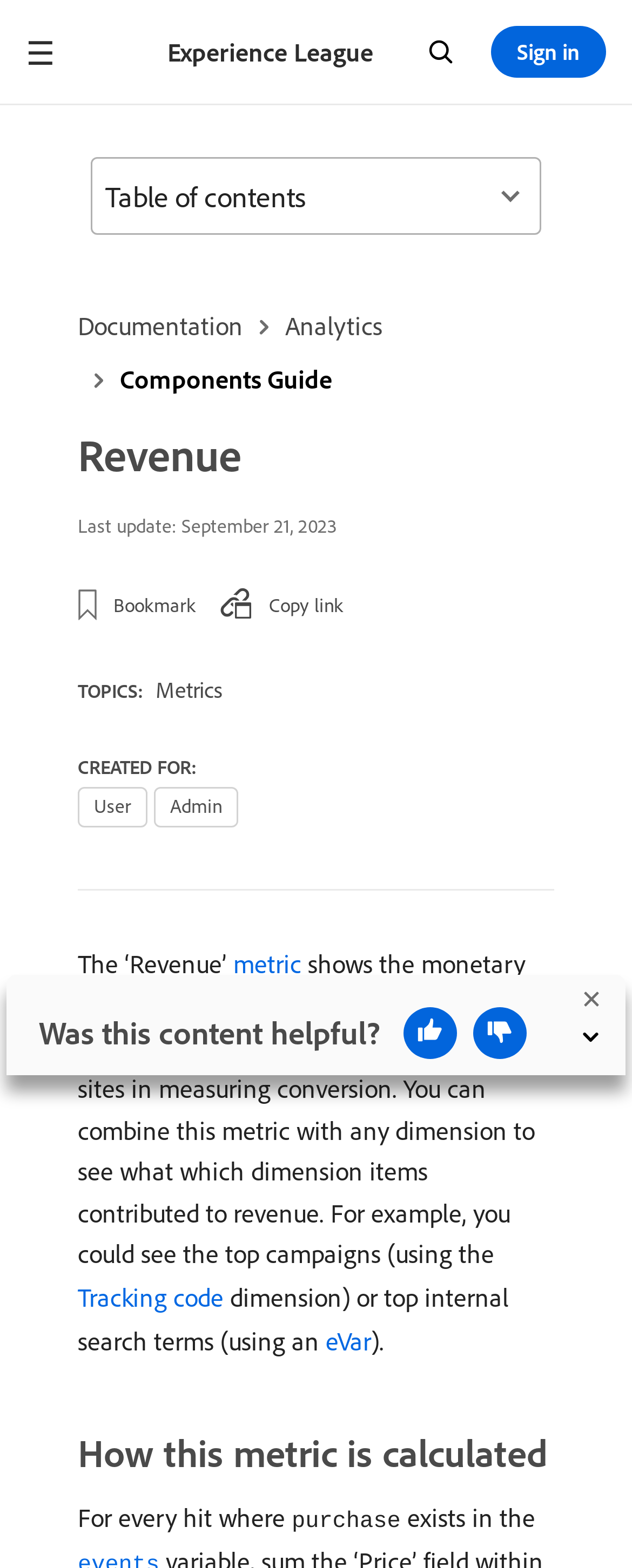What is the topic of the content on this page?
Can you provide an in-depth and detailed response to the question?

I found the answer by looking at the text description on the page, which mentions 'TOPICS:' and lists 'Metrics' as one of the topics.